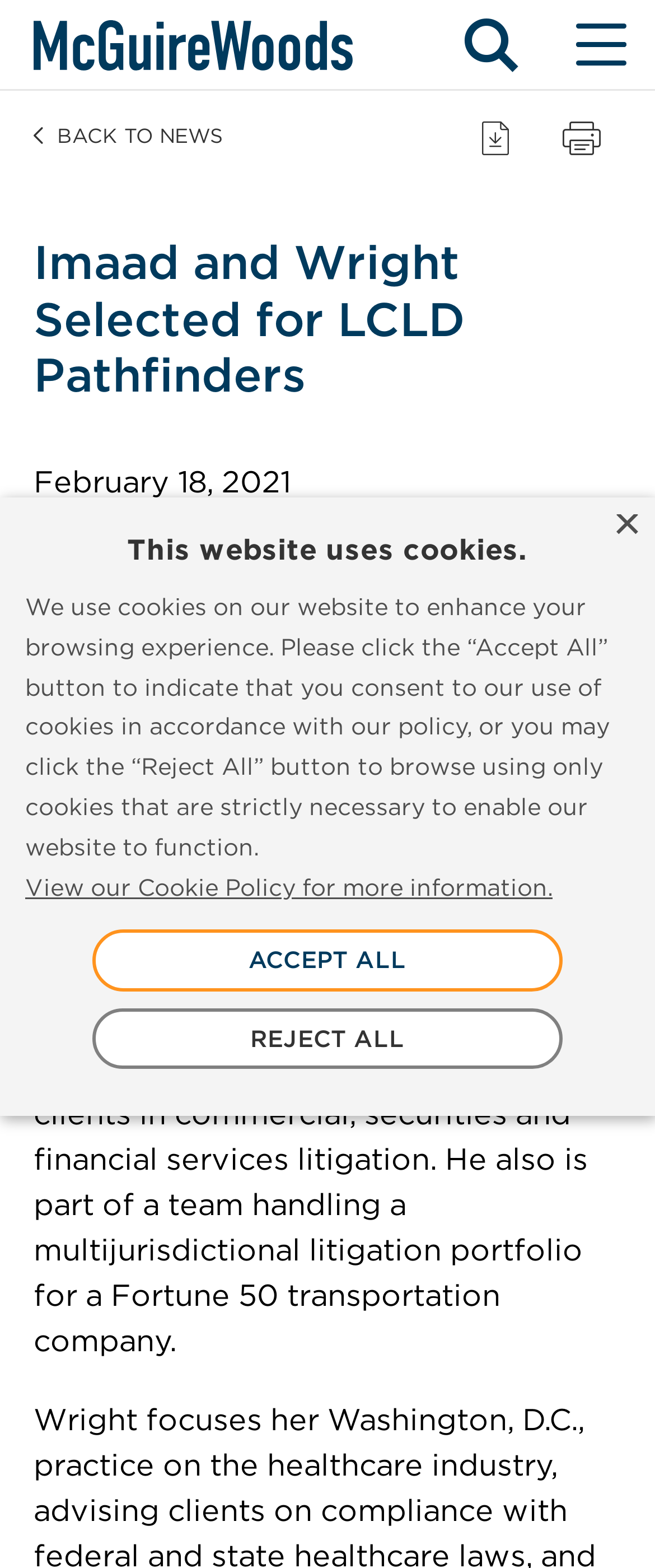Examine the screenshot and answer the question in as much detail as possible: What is the name of the program that Imaad and Wright are part of?

The name of the program can be found in the main text, where it is written that Imaad and Wright are part of the 'Leadership Council on Legal Diversity 2021 Pathfinders Program'.